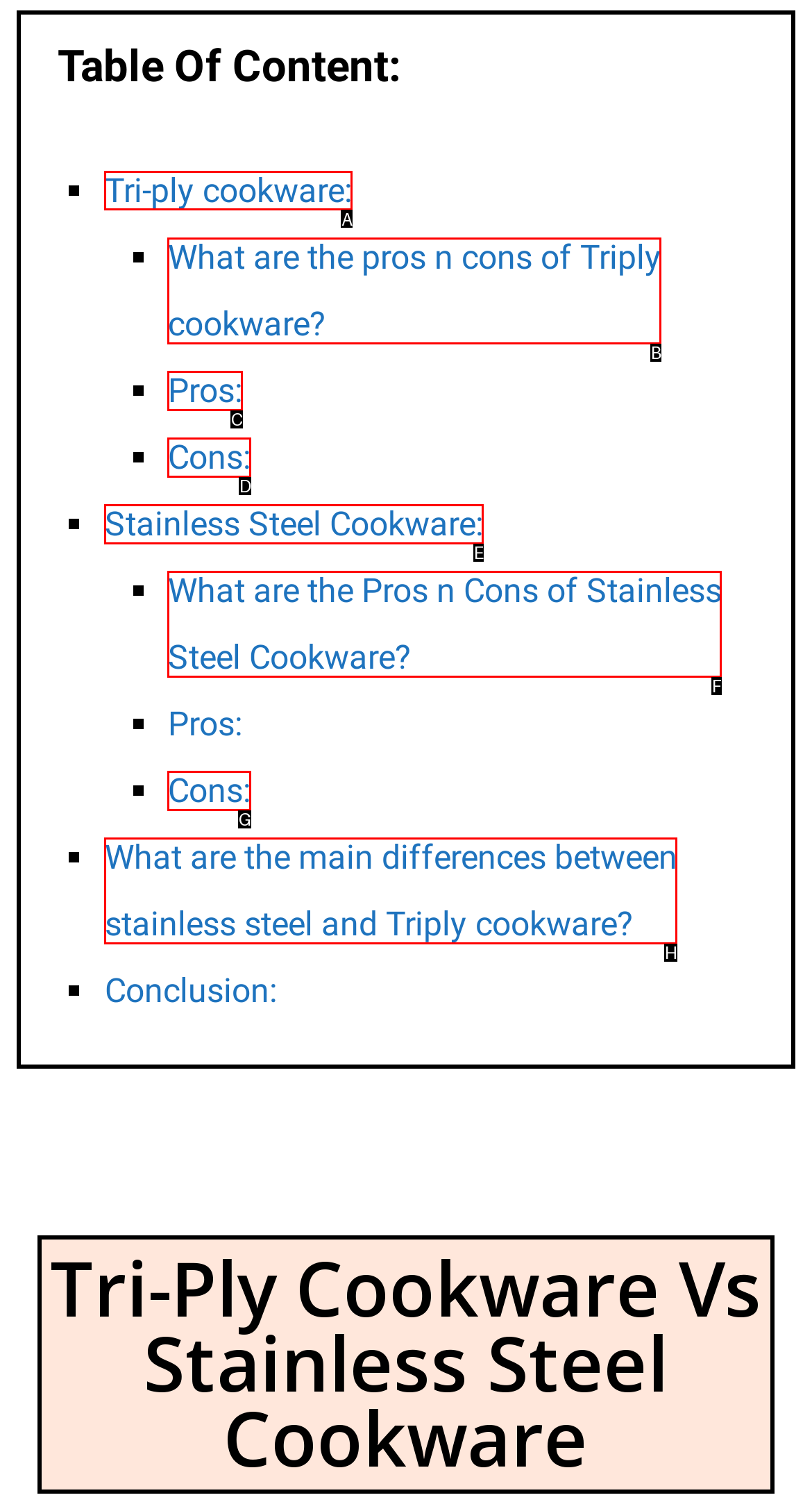Please indicate which option's letter corresponds to the task: View previous slide by examining the highlighted elements in the screenshot.

None